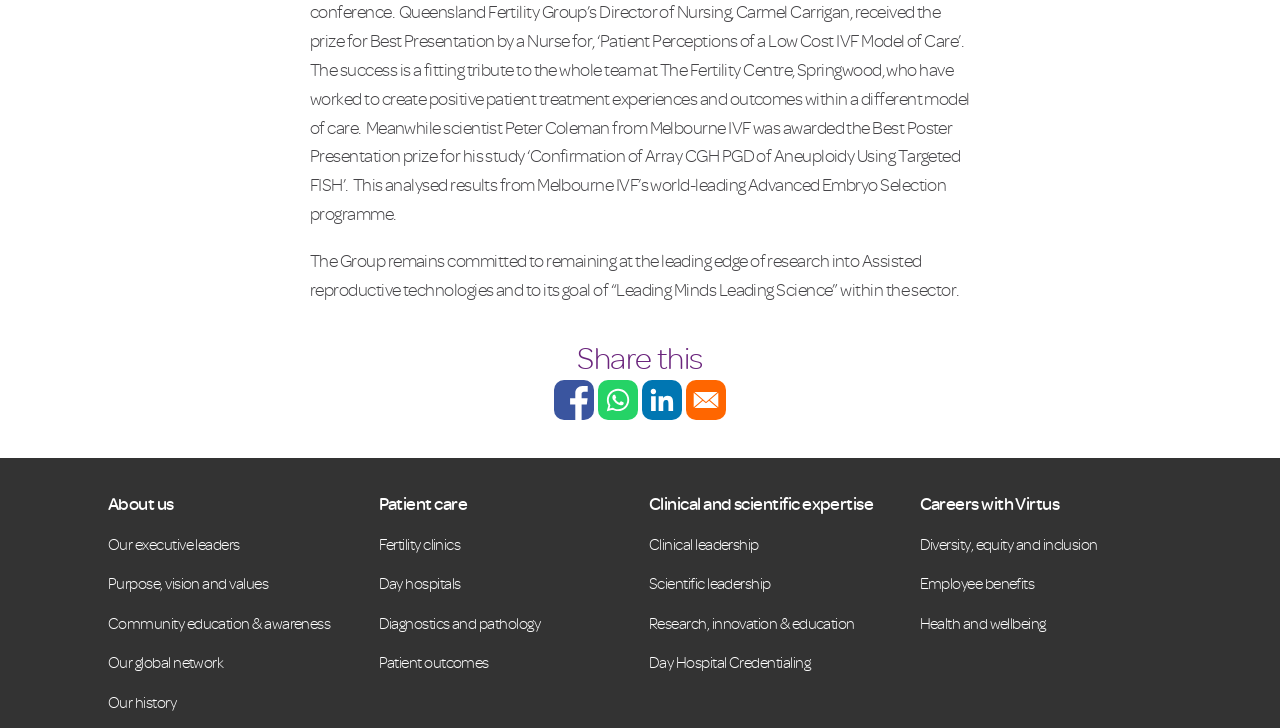What is the last item in the 'About us' section?
Answer the question with as much detail as you can, using the image as a reference.

The last item in the 'About us' section is 'Our history', which is a link that provides information about the history of the group.